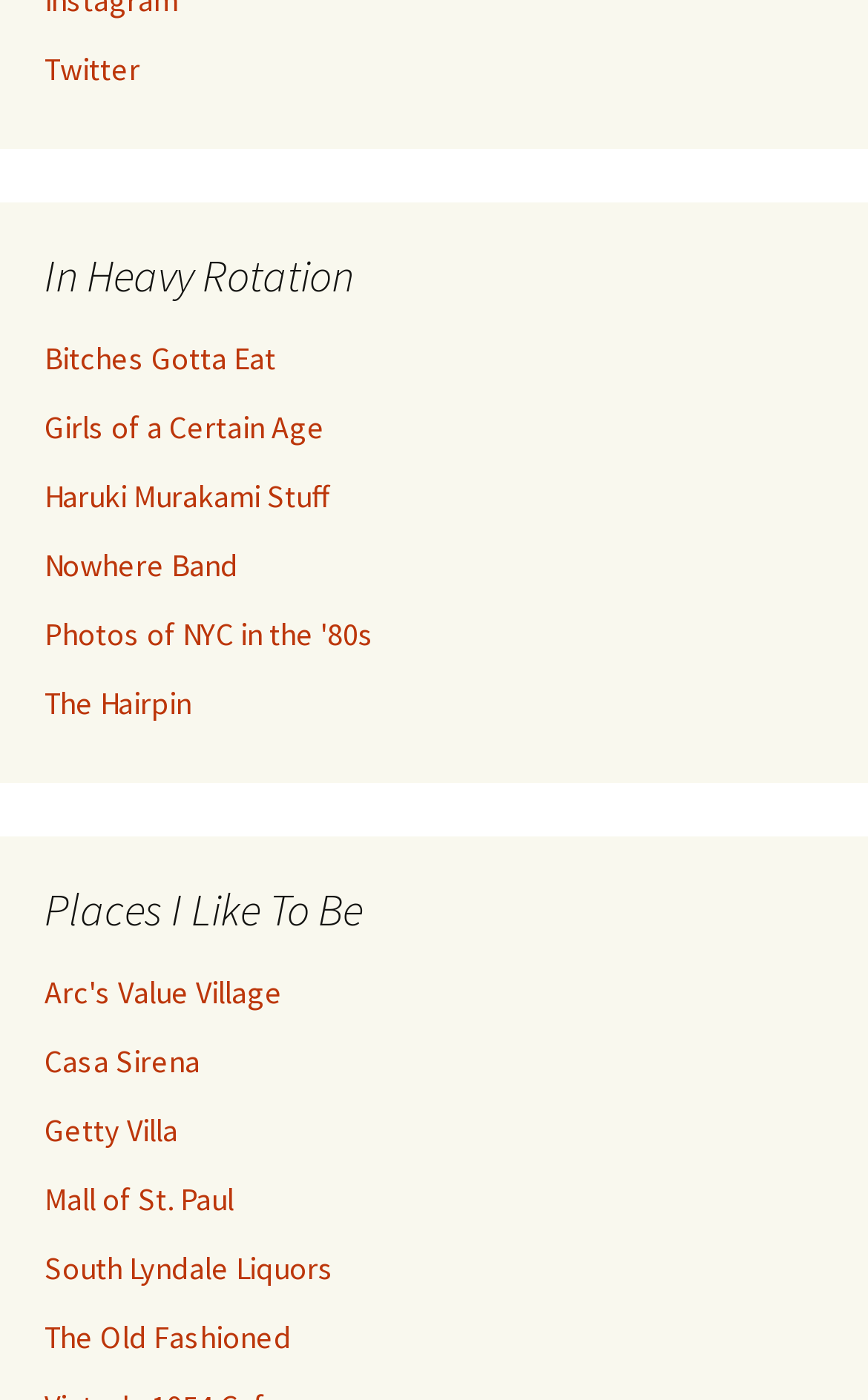Locate the bounding box coordinates of the clickable region to complete the following instruction: "Explore Bitches Gotta Eat."

[0.051, 0.241, 0.318, 0.27]